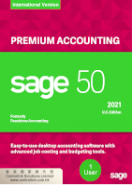Based on the image, please elaborate on the answer to the following question:
How many users is Sage 50 Premium Accounting suitable for?

The box cover explicitly states that Sage 50 Premium Accounting is suitable for one user, indicating that it is designed for individual use rather than multi-user environments.